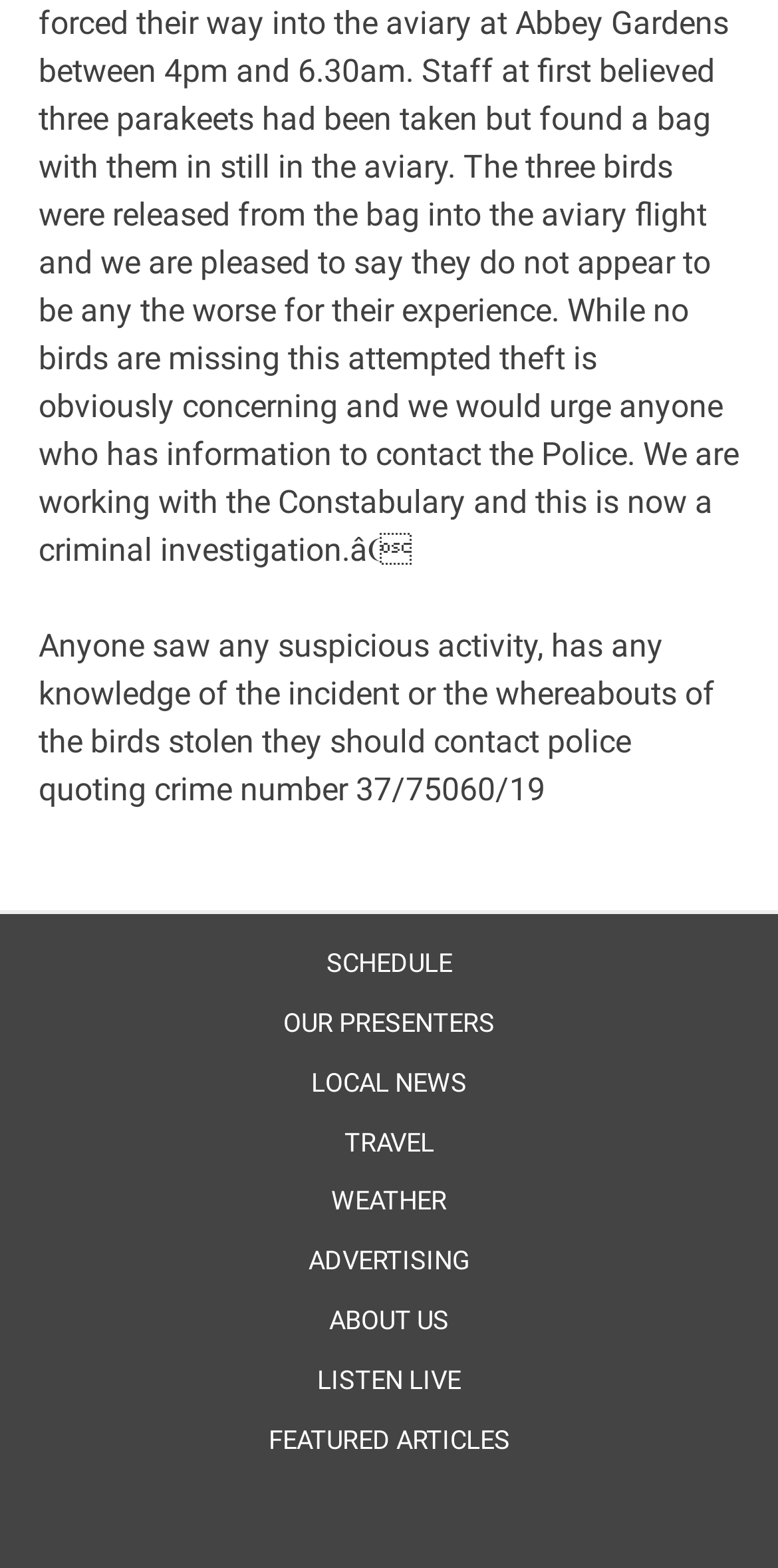Based on the image, please respond to the question with as much detail as possible:
What should people do if they saw suspicious activity?

According to the StaticText element on the webpage, if anyone saw any suspicious activity, has any knowledge of the incident or the whereabouts of the birds stolen, they should contact police quoting crime number 37/75060/19.